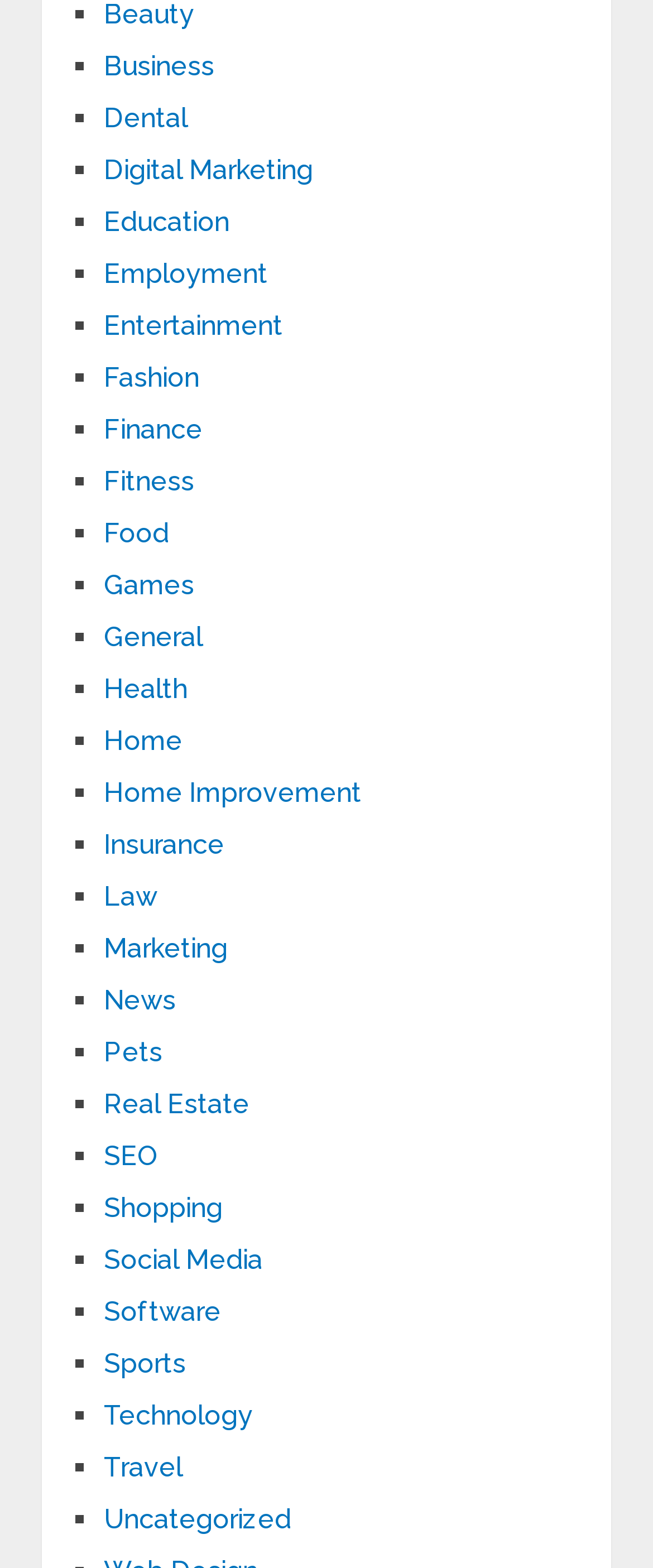How many categories are listed on this webpage?
Give a detailed and exhaustive answer to the question.

I counted the number of links on the webpage, each representing a category, and found 27 of them.